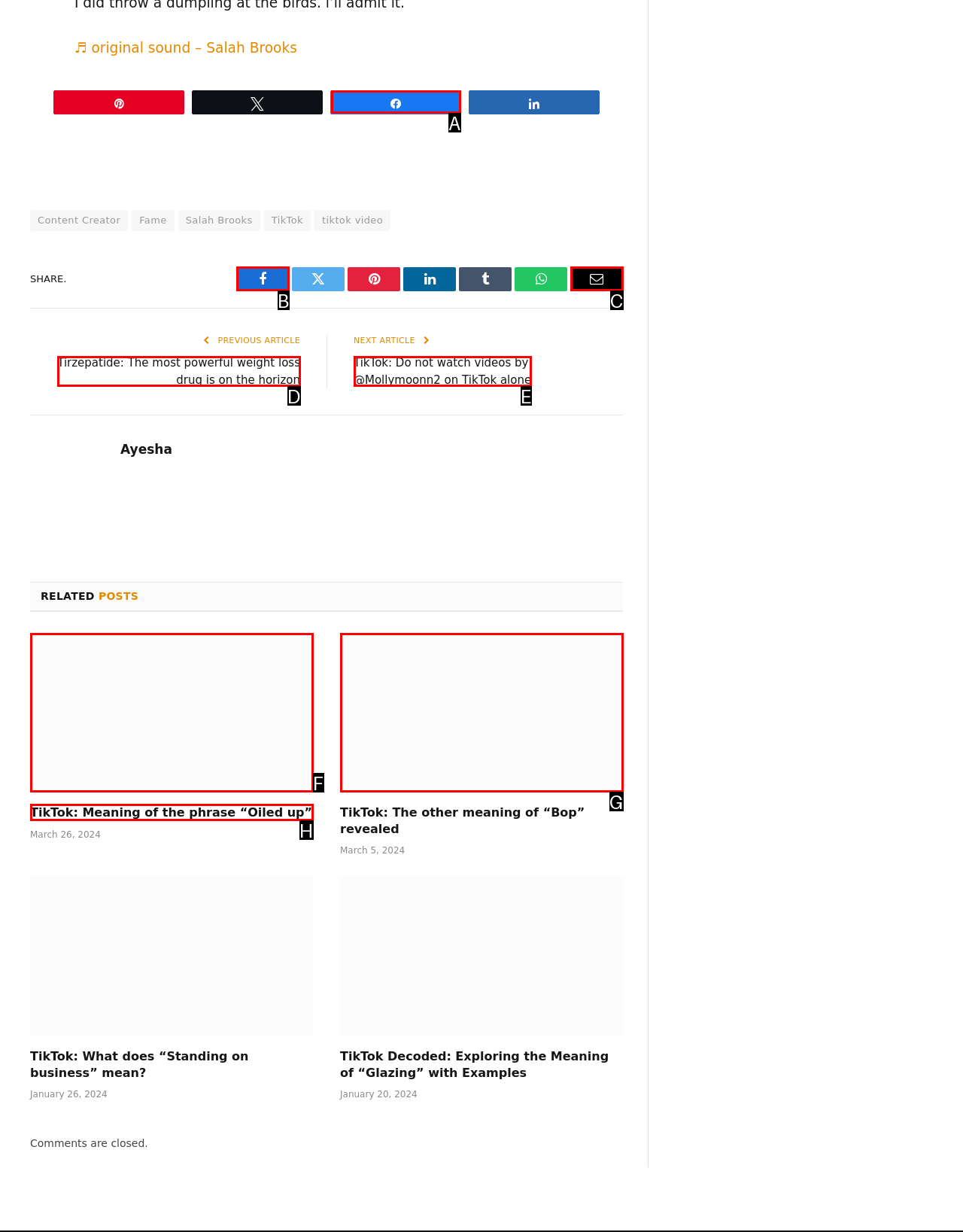Tell me the letter of the HTML element that best matches the description: Share from the provided options.

A